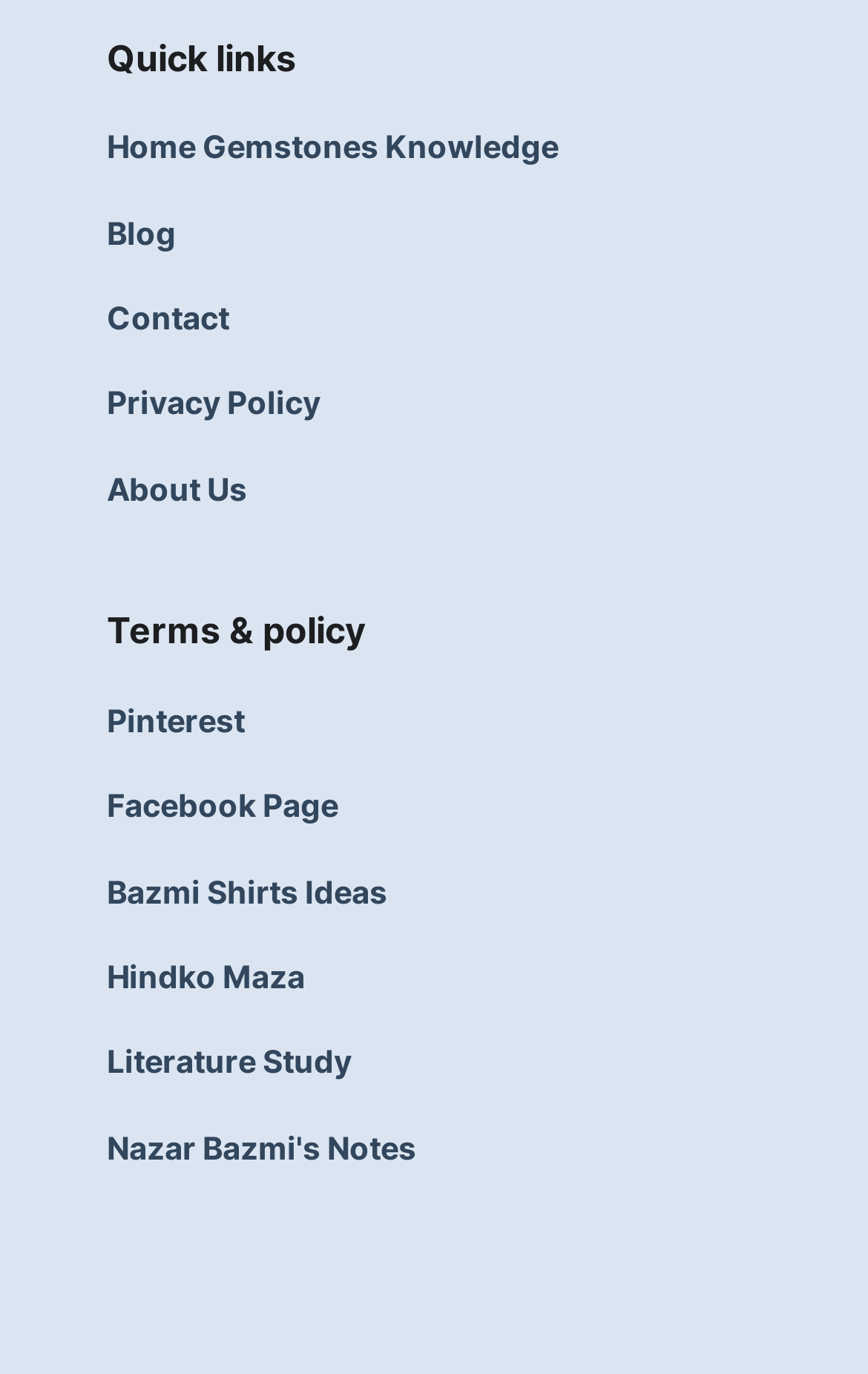Could you please study the image and provide a detailed answer to the question:
What is the last link in the list?

The last link in the list is 'Nazar Bazmi's Notes' which can be found at the bottom of the webpage, below all the other links.